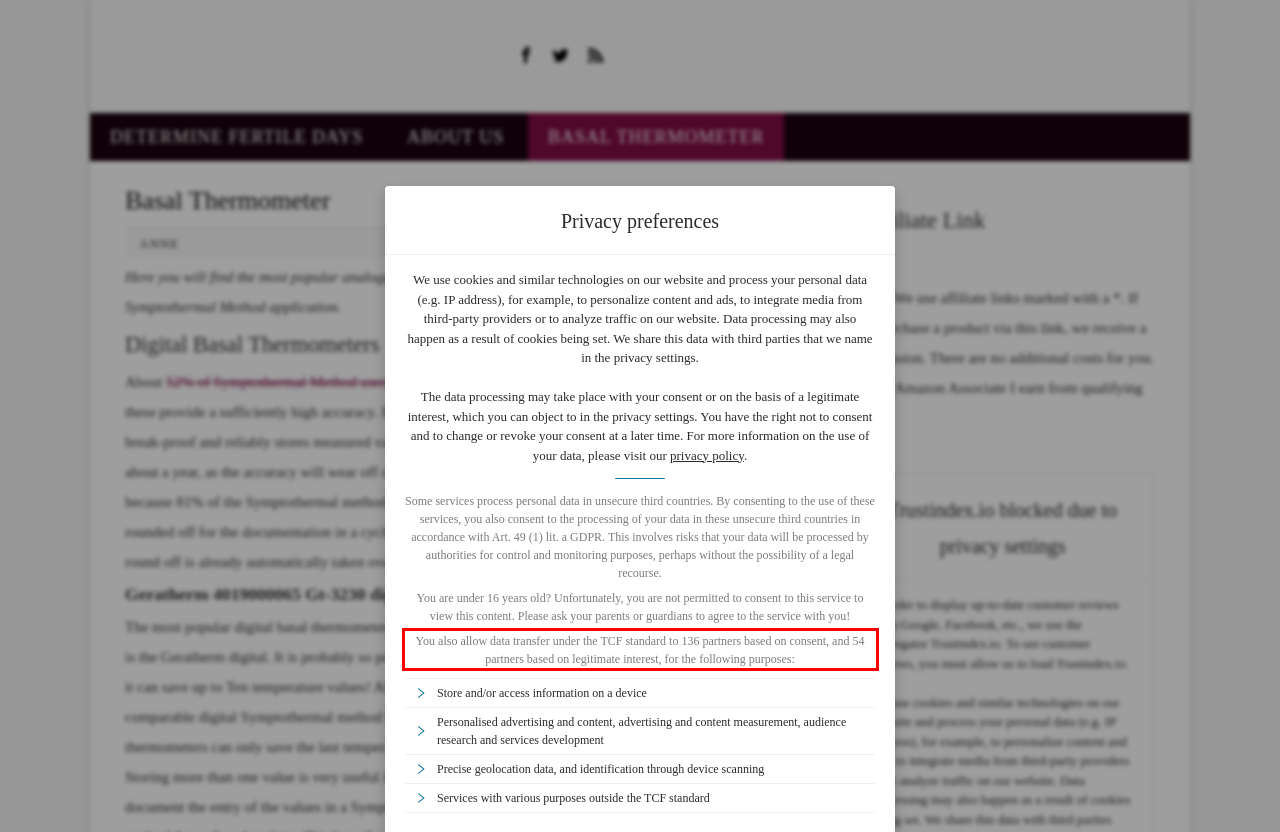Please extract the text content within the red bounding box on the webpage screenshot using OCR.

You also allow data transfer under the TCF standard to 136 partners based on consent, and 54 partners based on legitimate interest, for the following purposes: